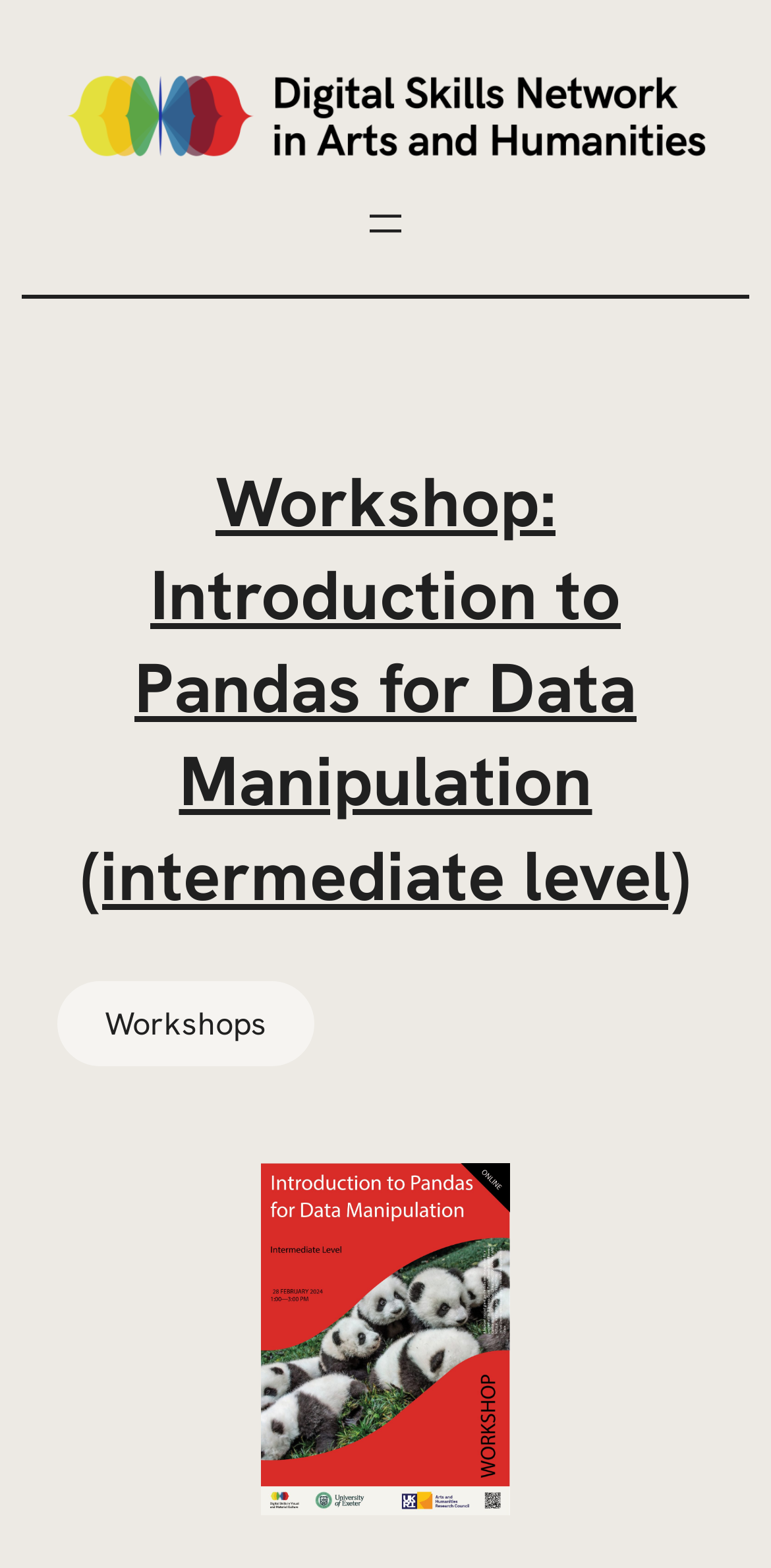Specify the bounding box coordinates (top-left x, top-left y, bottom-right x, bottom-right y) of the UI element in the screenshot that matches this description: aria-label="Open menu"

[0.469, 0.127, 0.531, 0.157]